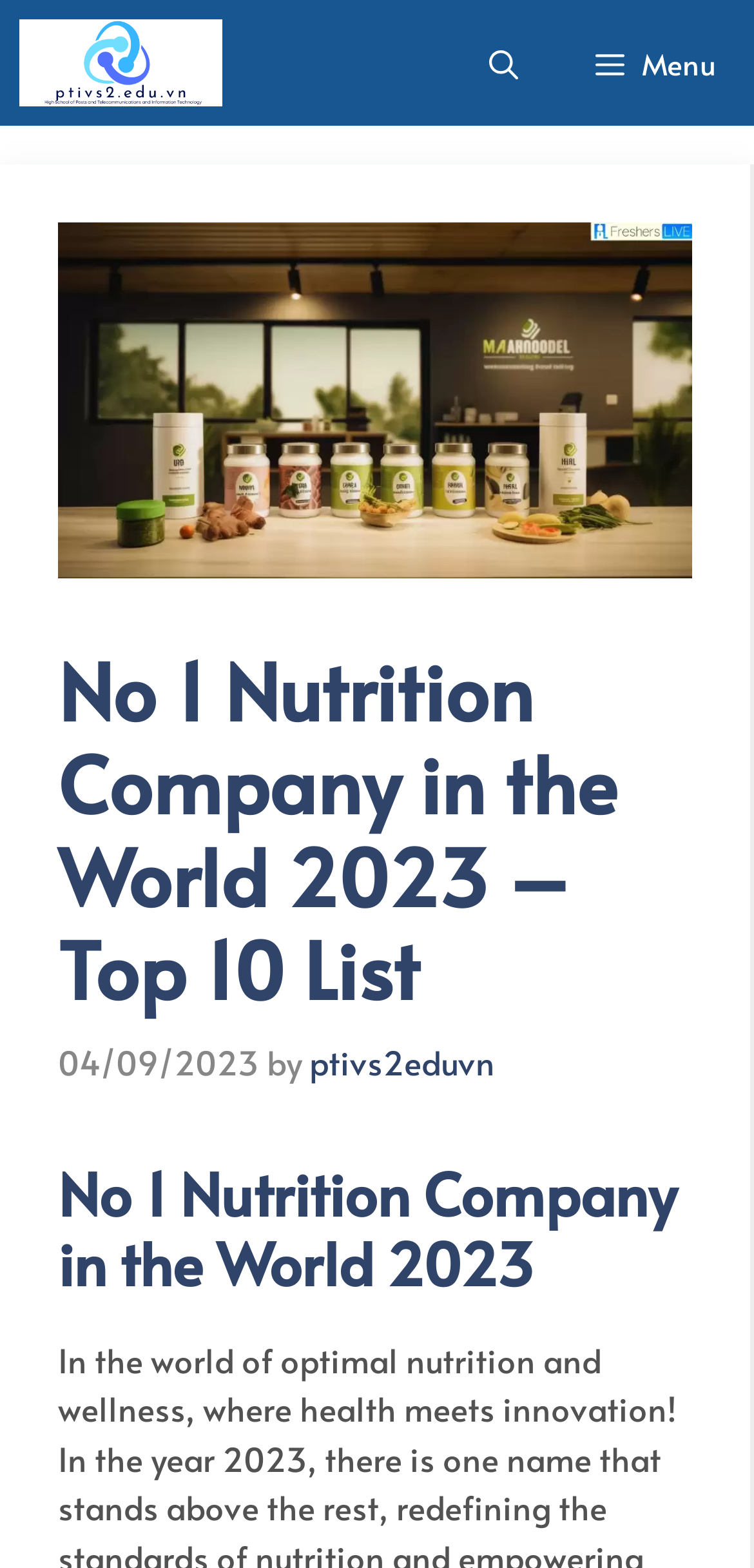Using the information from the screenshot, answer the following question thoroughly:
What is the main topic of the webpage?

I found the answer by looking at the heading elements, which contain the text 'No 1 Nutrition Company in the World 2023'. This text is likely the main topic of the webpage.